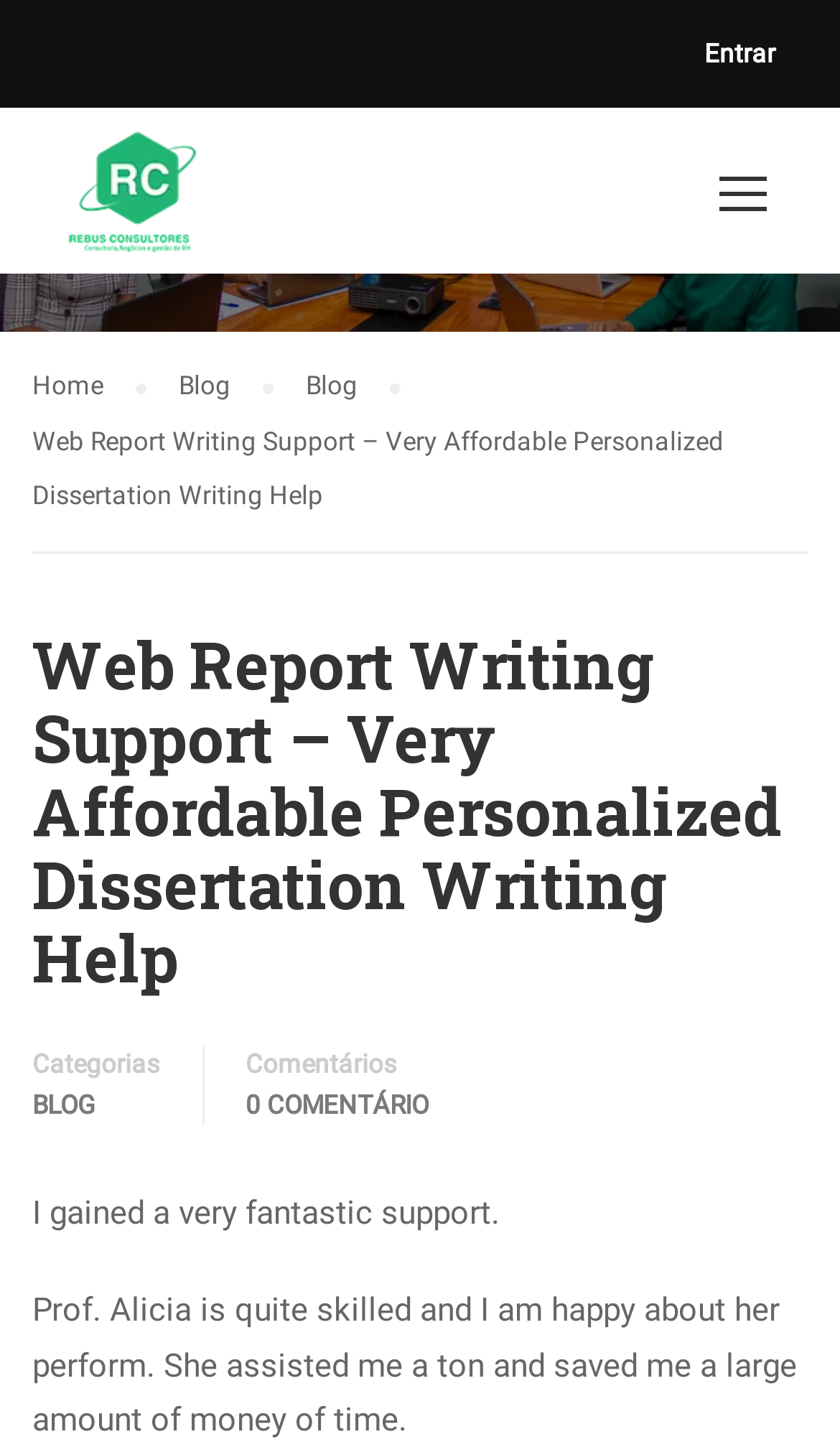Determine the bounding box for the HTML element described here: "0 comentário". The coordinates should be given as [left, top, right, bottom] with each number being a float between 0 and 1.

[0.292, 0.753, 0.51, 0.78]